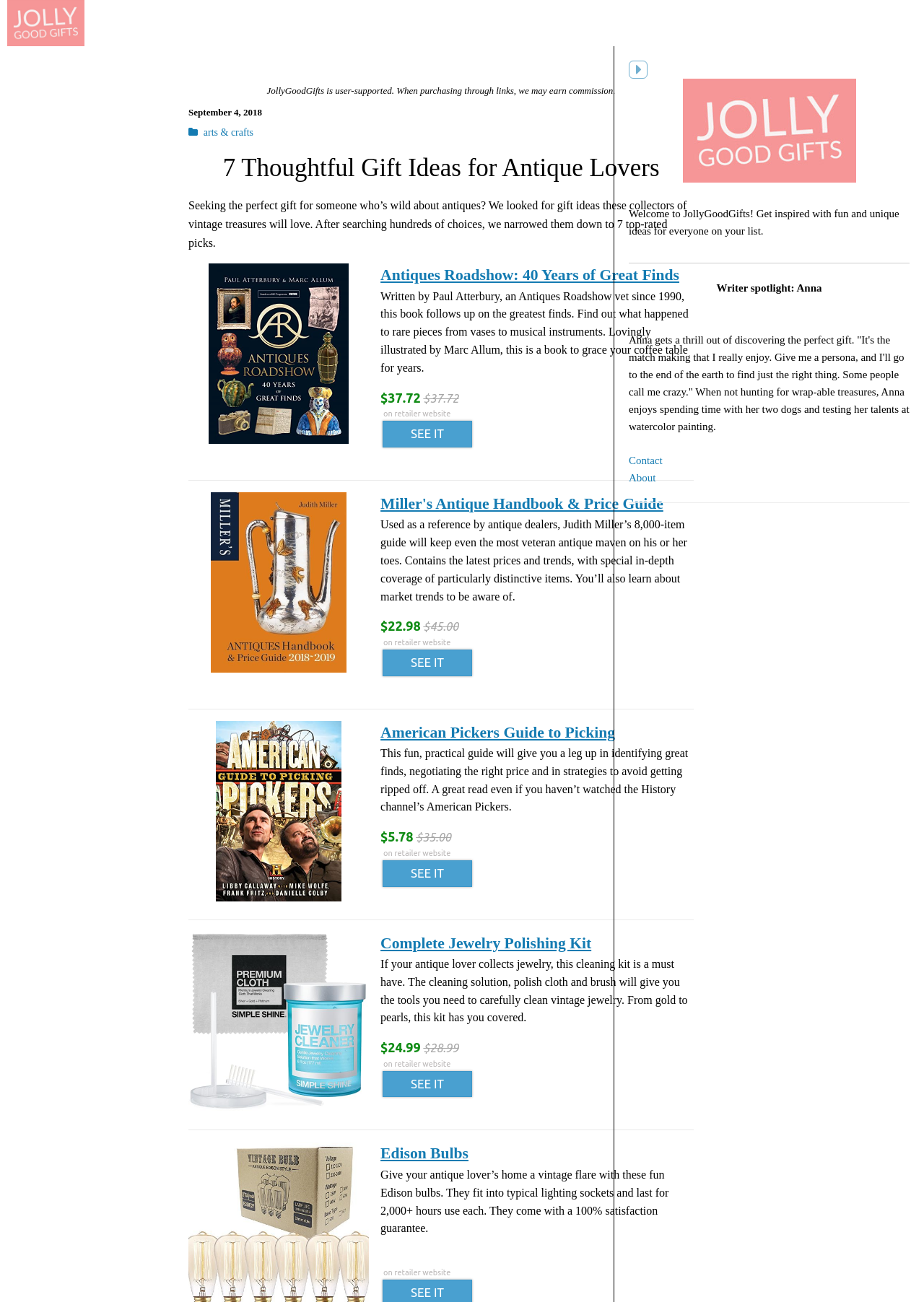Please provide a detailed answer to the question below based on the screenshot: 
What is the price of the 'Antiques Roadshow: 40 Years of Great Finds' book?

The price of the 'Antiques Roadshow: 40 Years of Great Finds' book is $37.72, as indicated by the text '$37.72' next to the book's description.